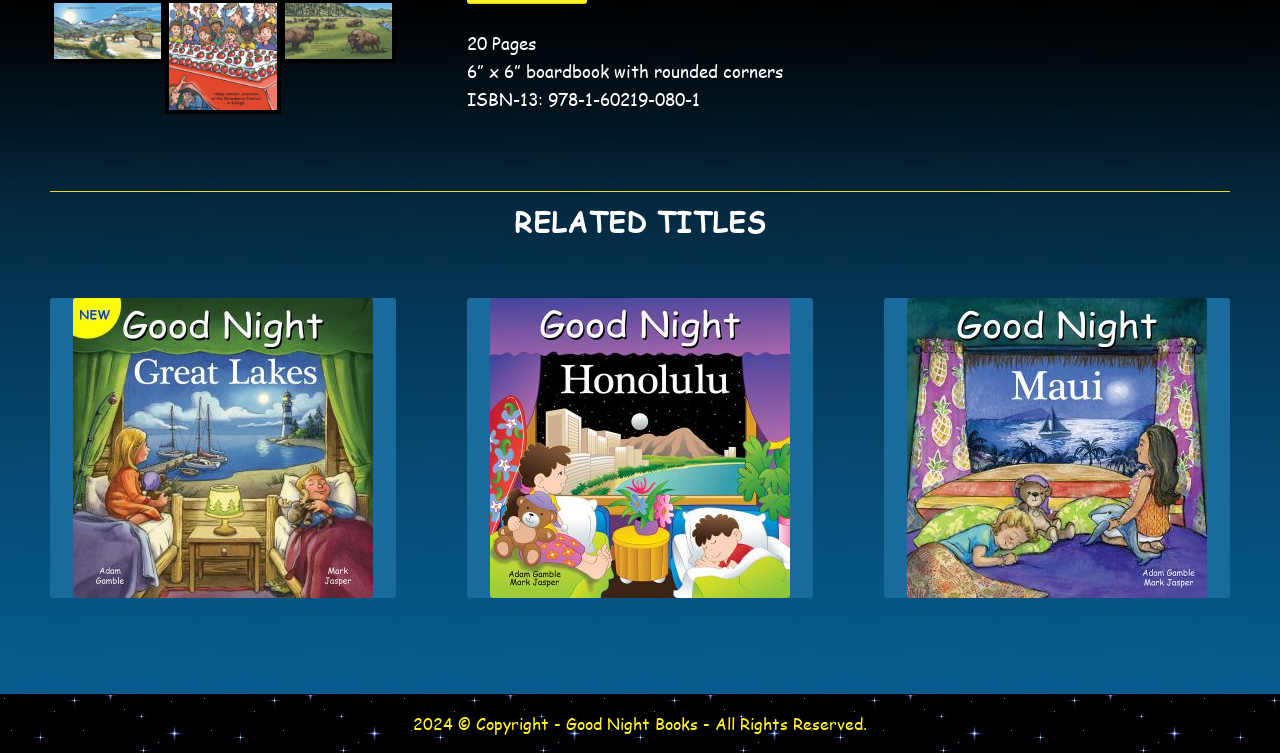Please determine the bounding box coordinates for the element with the description: "title="Good Night Honolulu"".

[0.365, 0.396, 0.635, 0.794]